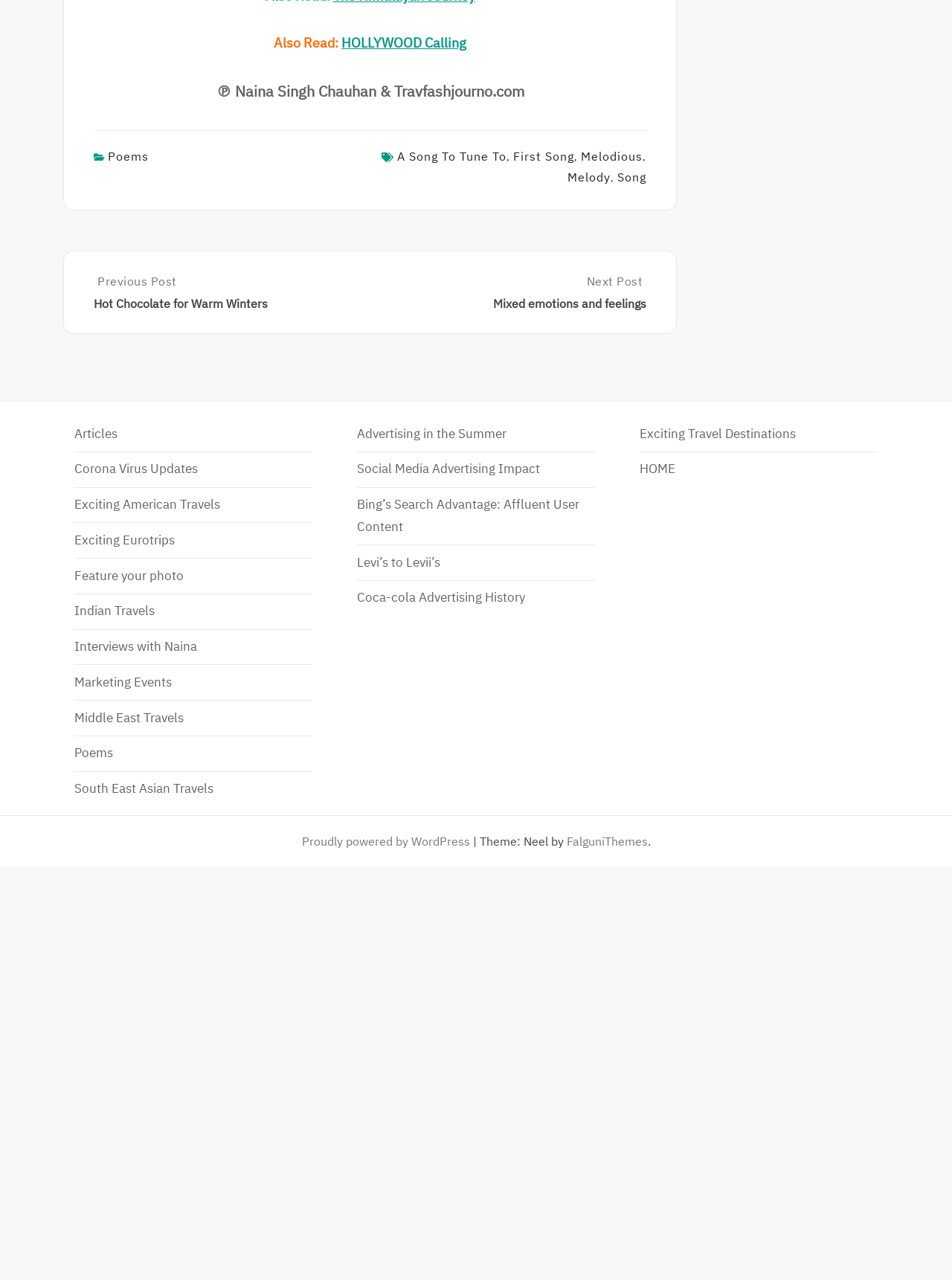Please answer the following question as detailed as possible based on the image: 
What is the title of the previous post?

The title of the previous post can be found in the link element with the OCR text 'Previous Post: Hot Chocolate For Warm Winters Previous Post Hot Chocolate for Warm Winters' in the 'Post navigation' section.